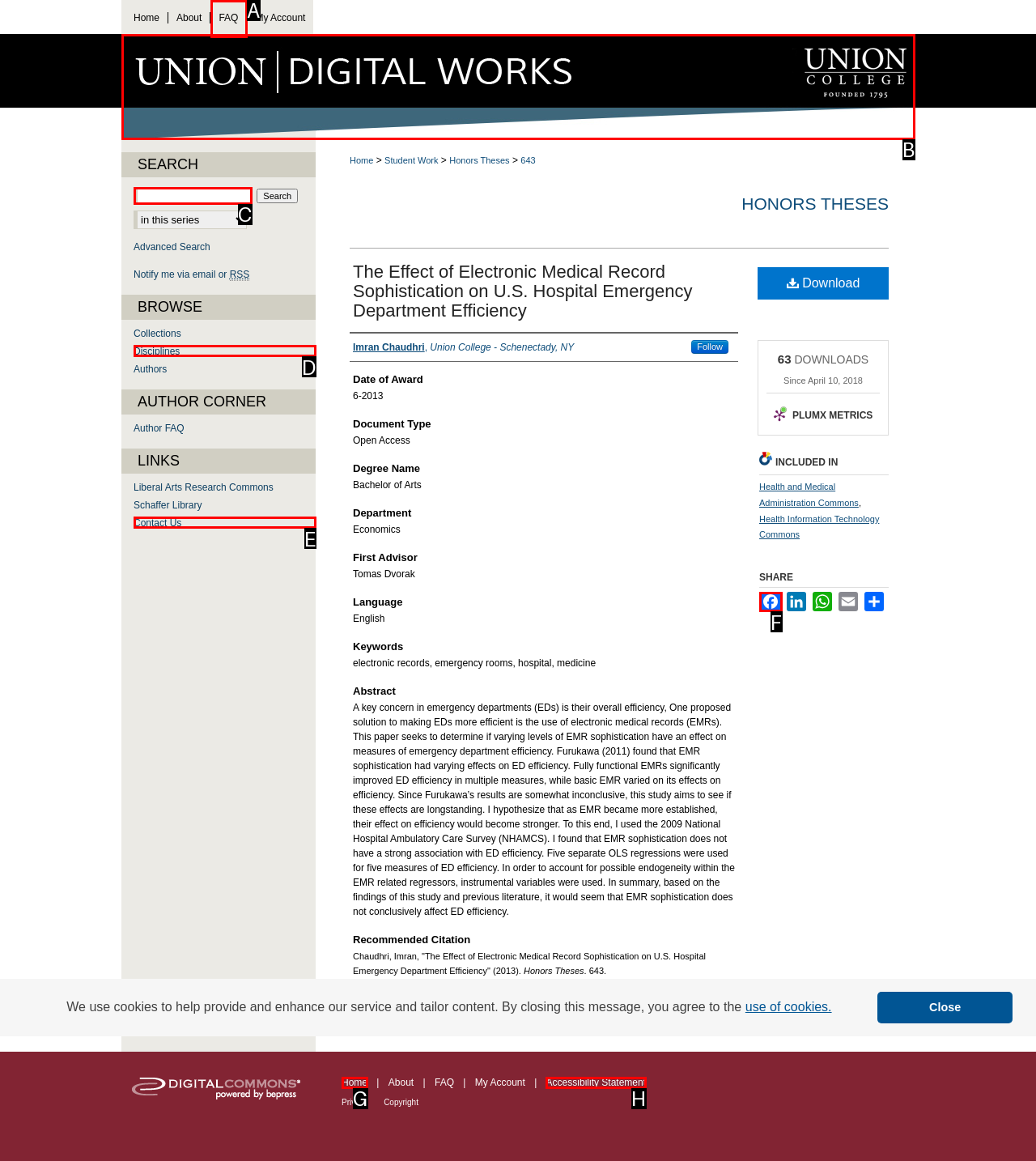Determine which option you need to click to execute the following task: Share on Facebook. Provide your answer as a single letter.

F